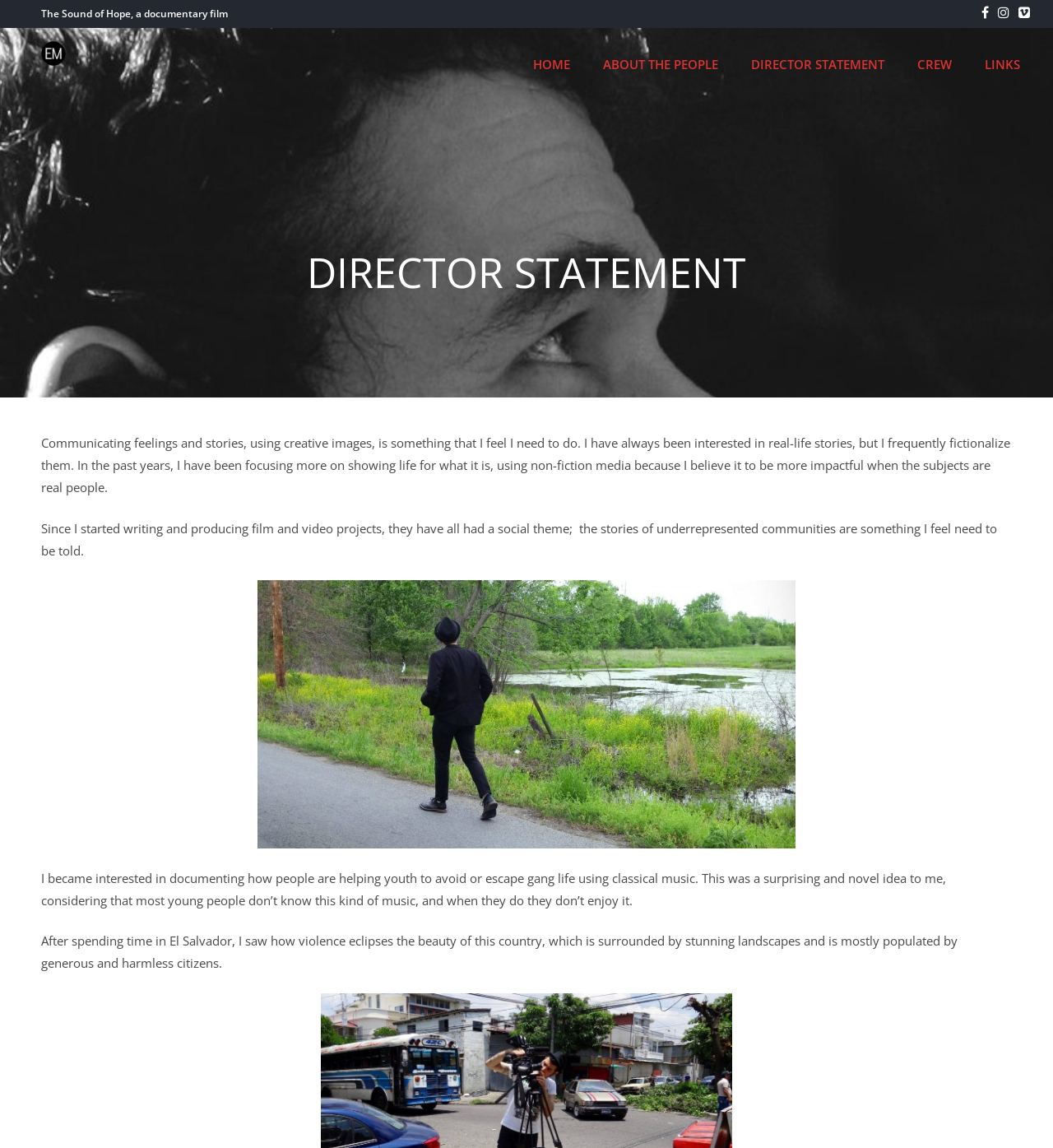Identify the bounding box of the UI element that matches this description: "DIRECTOR STATEMENT".

[0.698, 0.036, 0.855, 0.077]